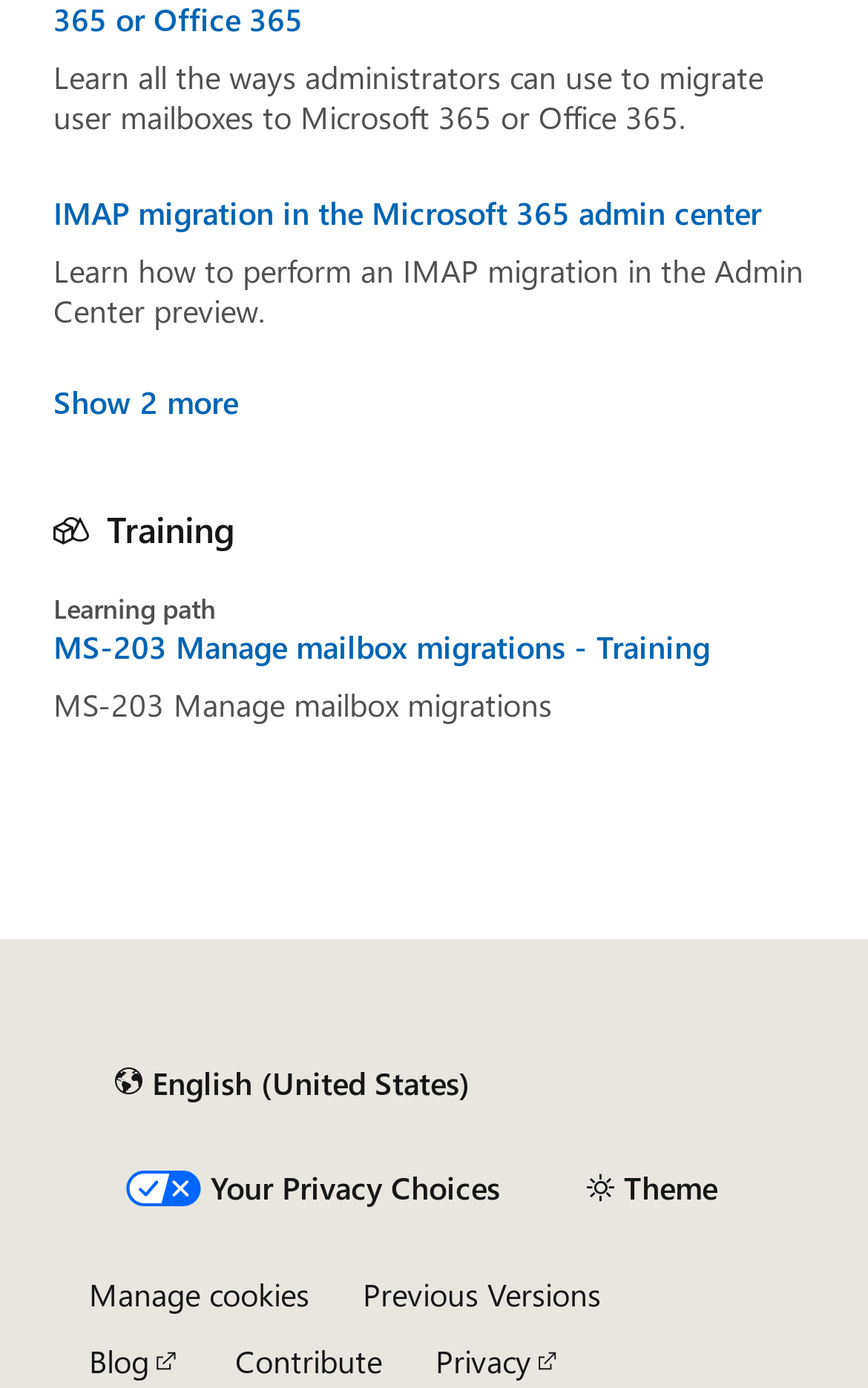Provide a thorough and detailed response to the question by examining the image: 
What is the current language of the content?

The language of the content can be determined by the link 'Content language selector. Currently set to English (United States).' at the bottom of the page.